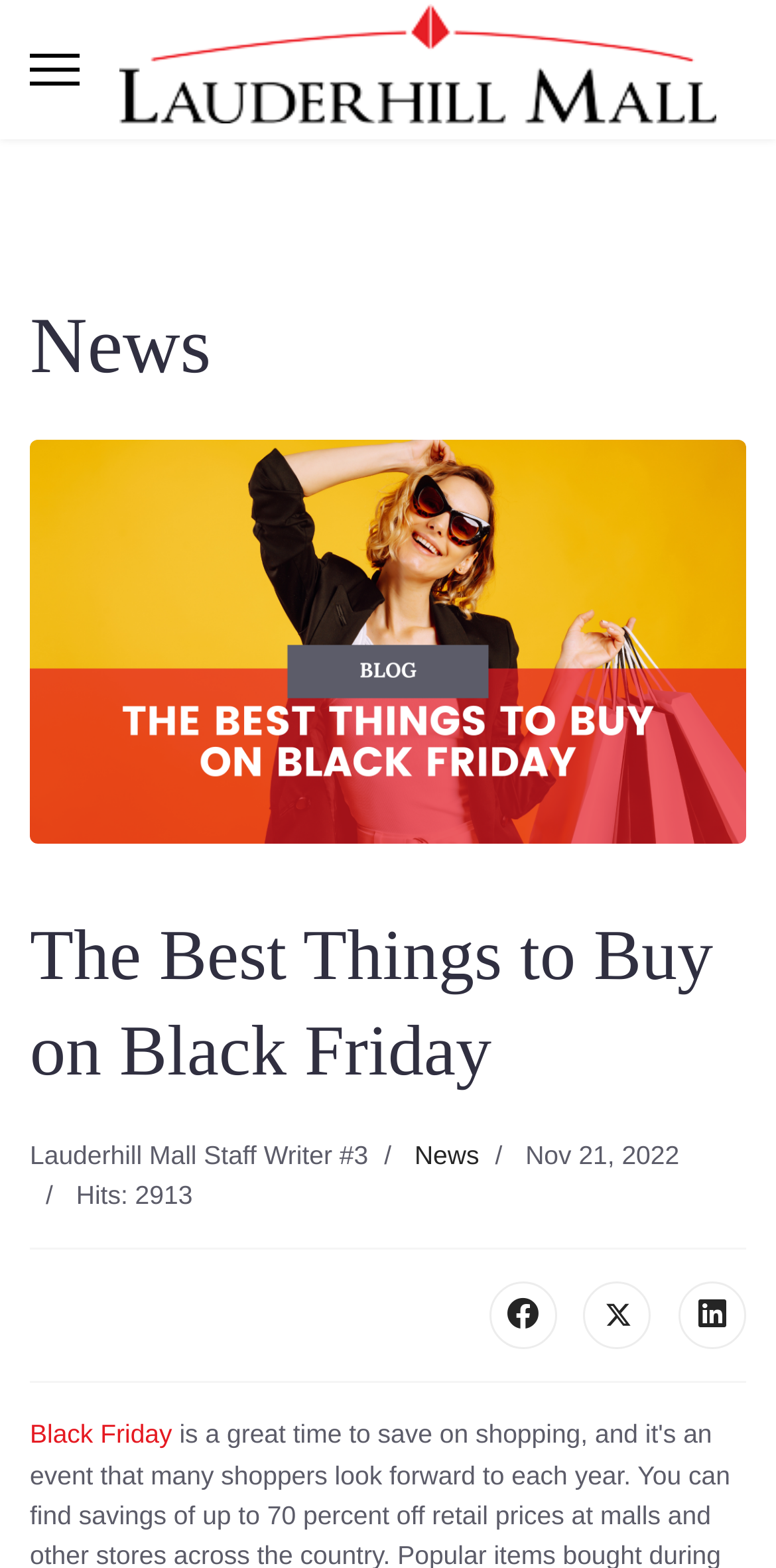What is the name of the mall mentioned in the article?
Provide a detailed and extensive answer to the question.

I found the mall name by examining the link element 'Lauderhill Mall' which is located at the top of the page.